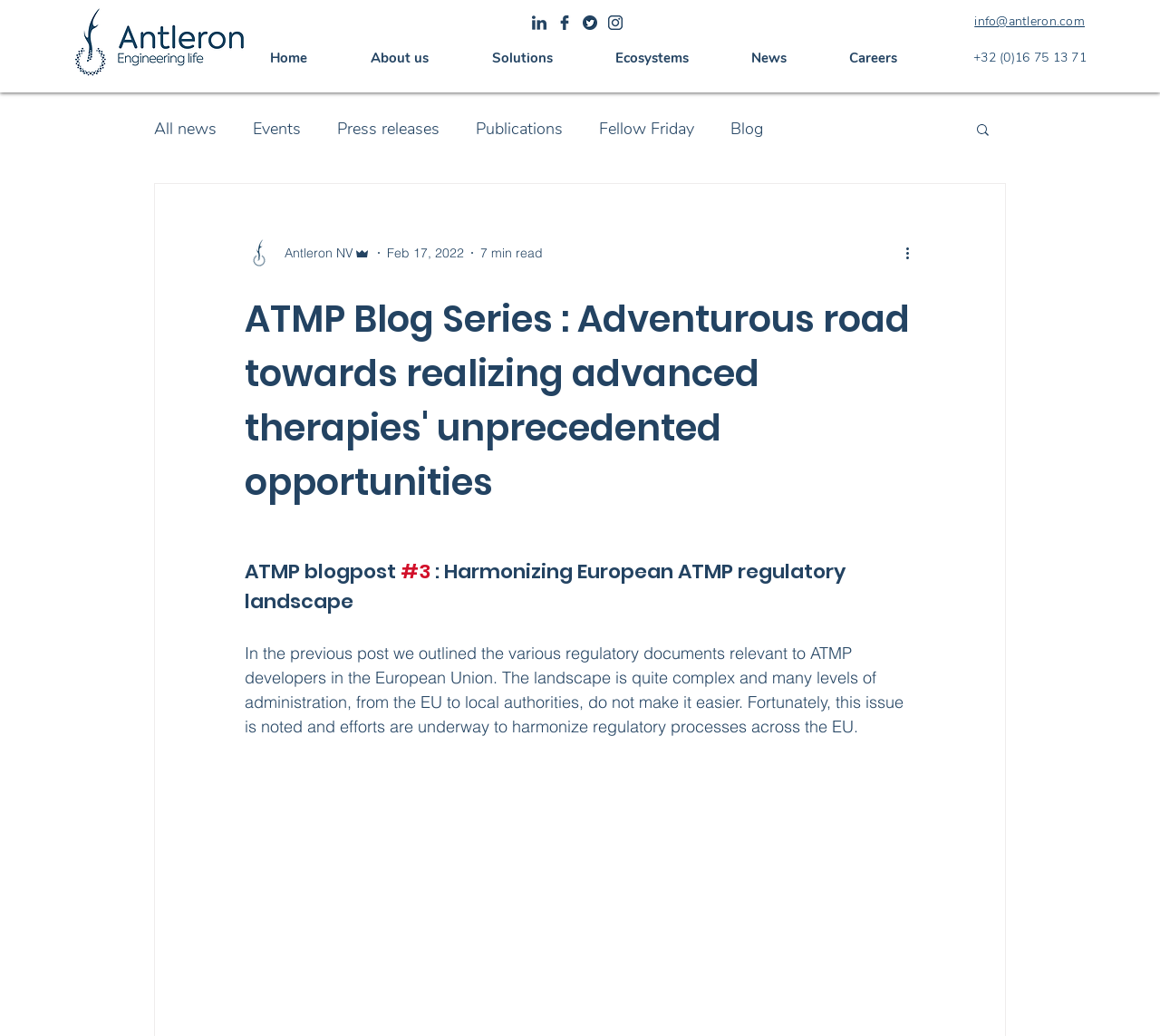Please give the bounding box coordinates of the area that should be clicked to fulfill the following instruction: "View more actions". The coordinates should be in the format of four float numbers from 0 to 1, i.e., [left, top, right, bottom].

[0.778, 0.234, 0.797, 0.255]